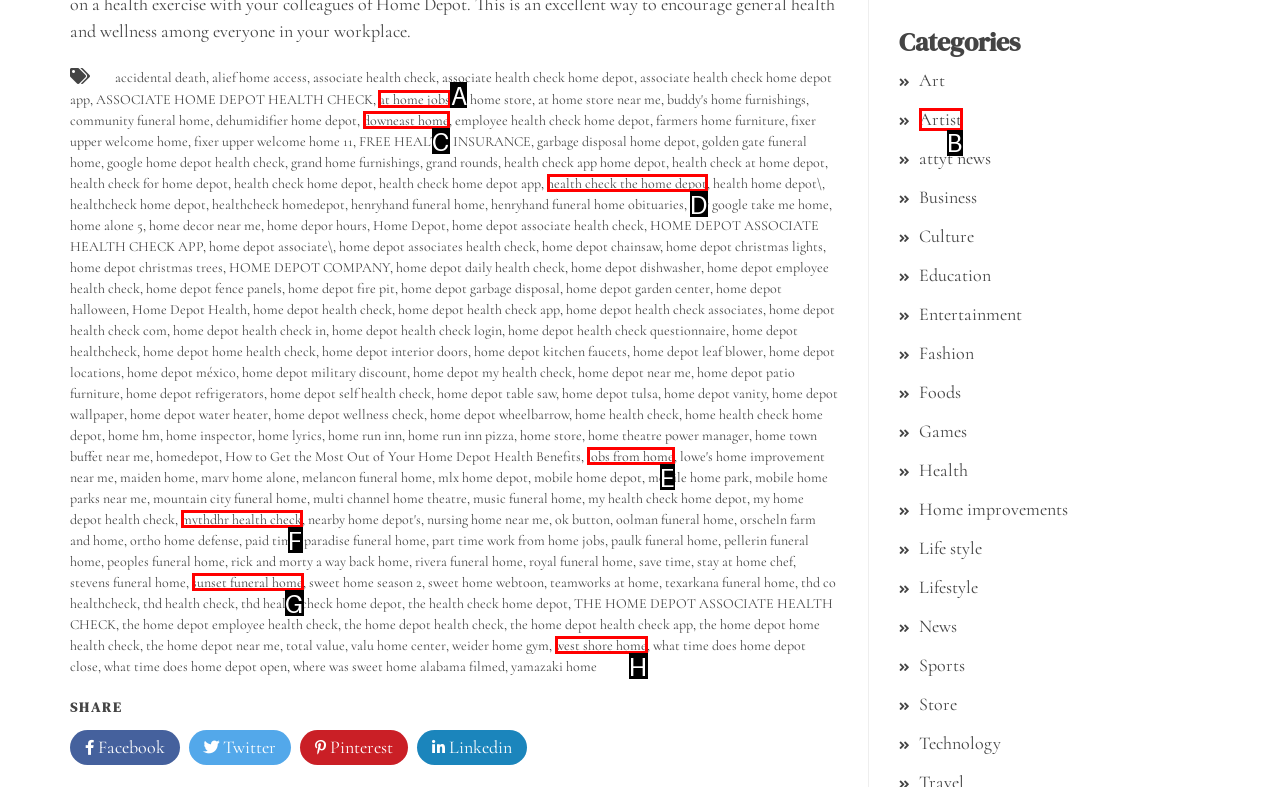Which UI element should be clicked to perform the following task: Read about The Broadway staging of Peter Morgan’s play is a ‘Nyet’? Answer with the corresponding letter from the choices.

None